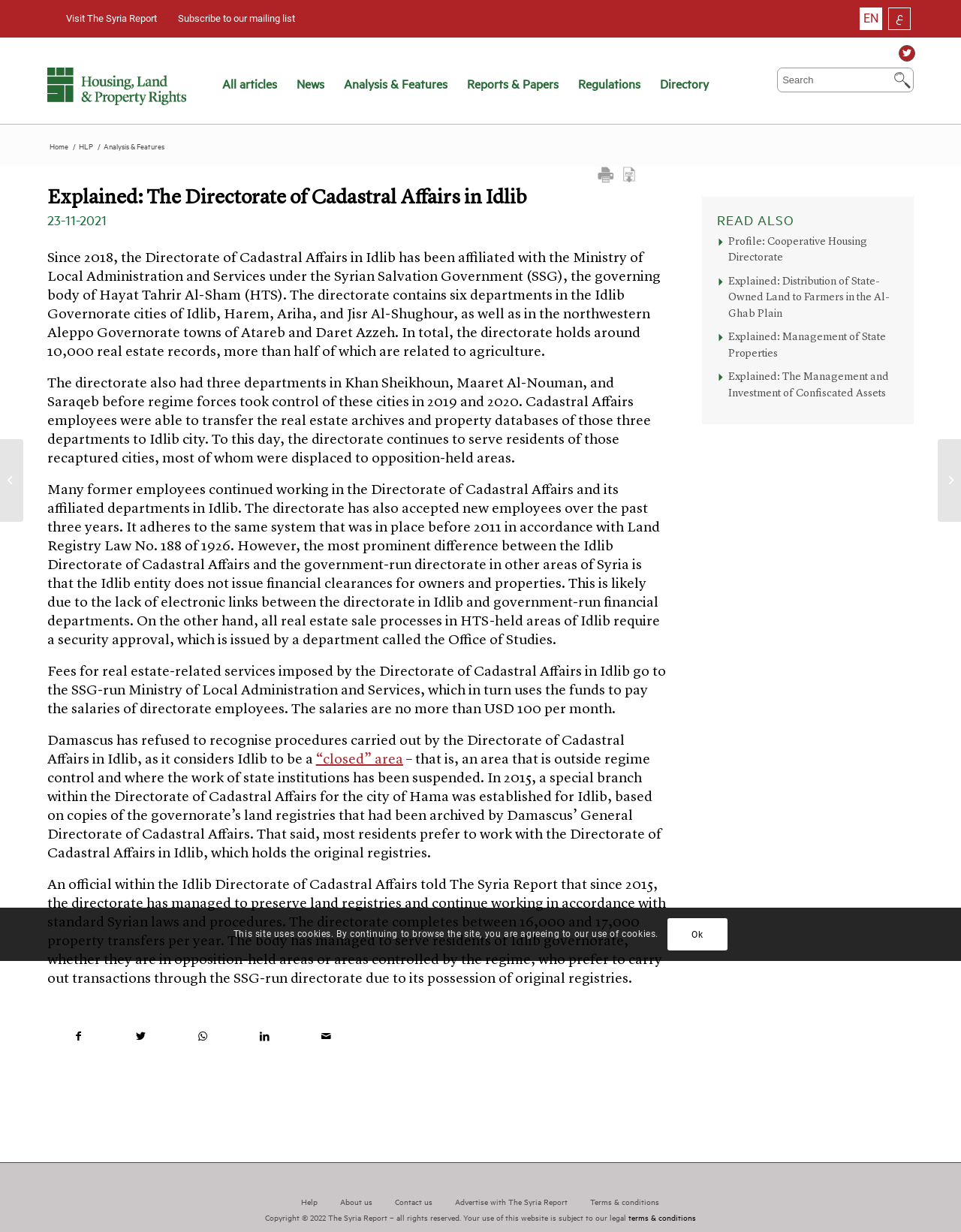Locate the bounding box coordinates of the element to click to perform the following action: 'Read also about the Cooperative Housing Directorate'. The coordinates should be given as four float values between 0 and 1, in the form of [left, top, right, bottom].

[0.746, 0.19, 0.935, 0.222]